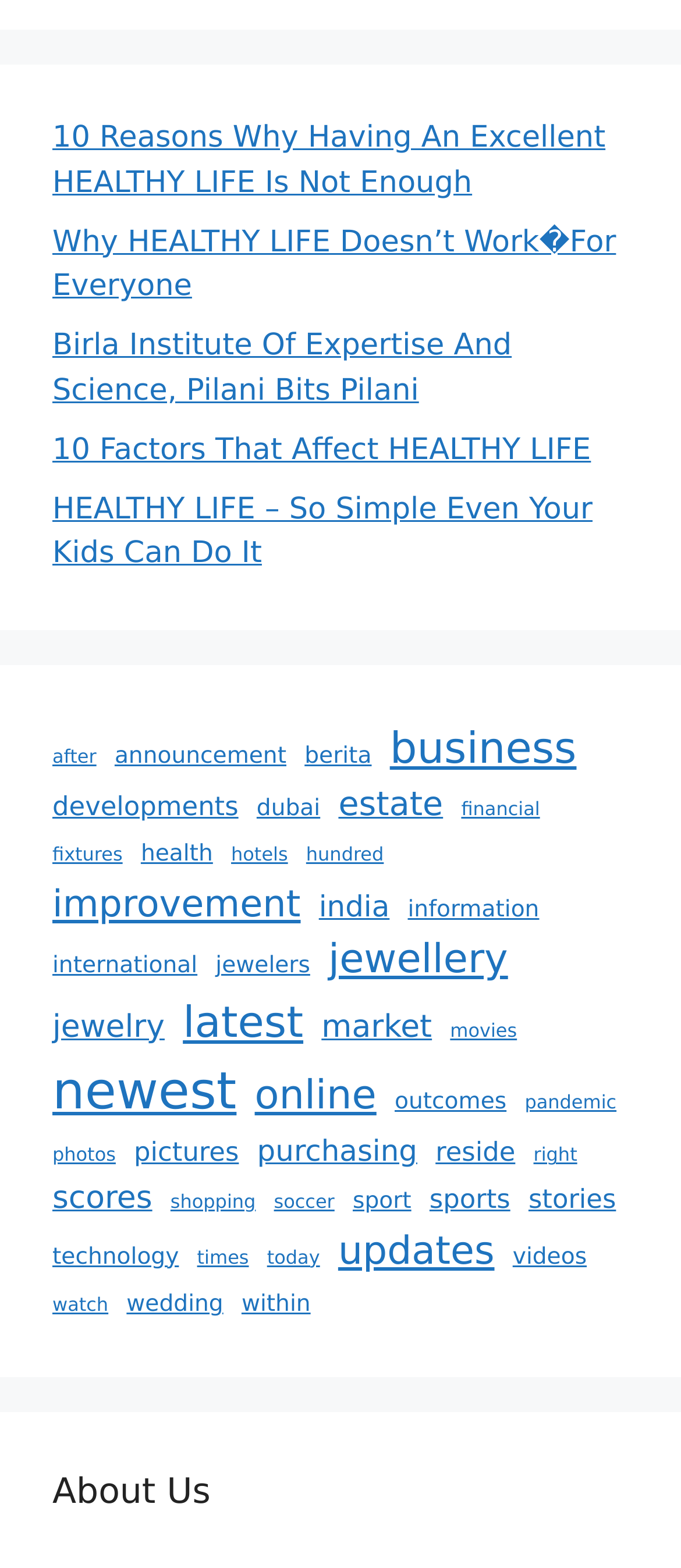What is the category of '10 Reasons Why Having An Excellent HEALTHY LIFE Is Not Enough'?
Respond to the question with a well-detailed and thorough answer.

Based on the link '10 Reasons Why Having An Excellent HEALTHY LIFE Is Not Enough' under the first complementary section, it is likely that this link belongs to the health category.